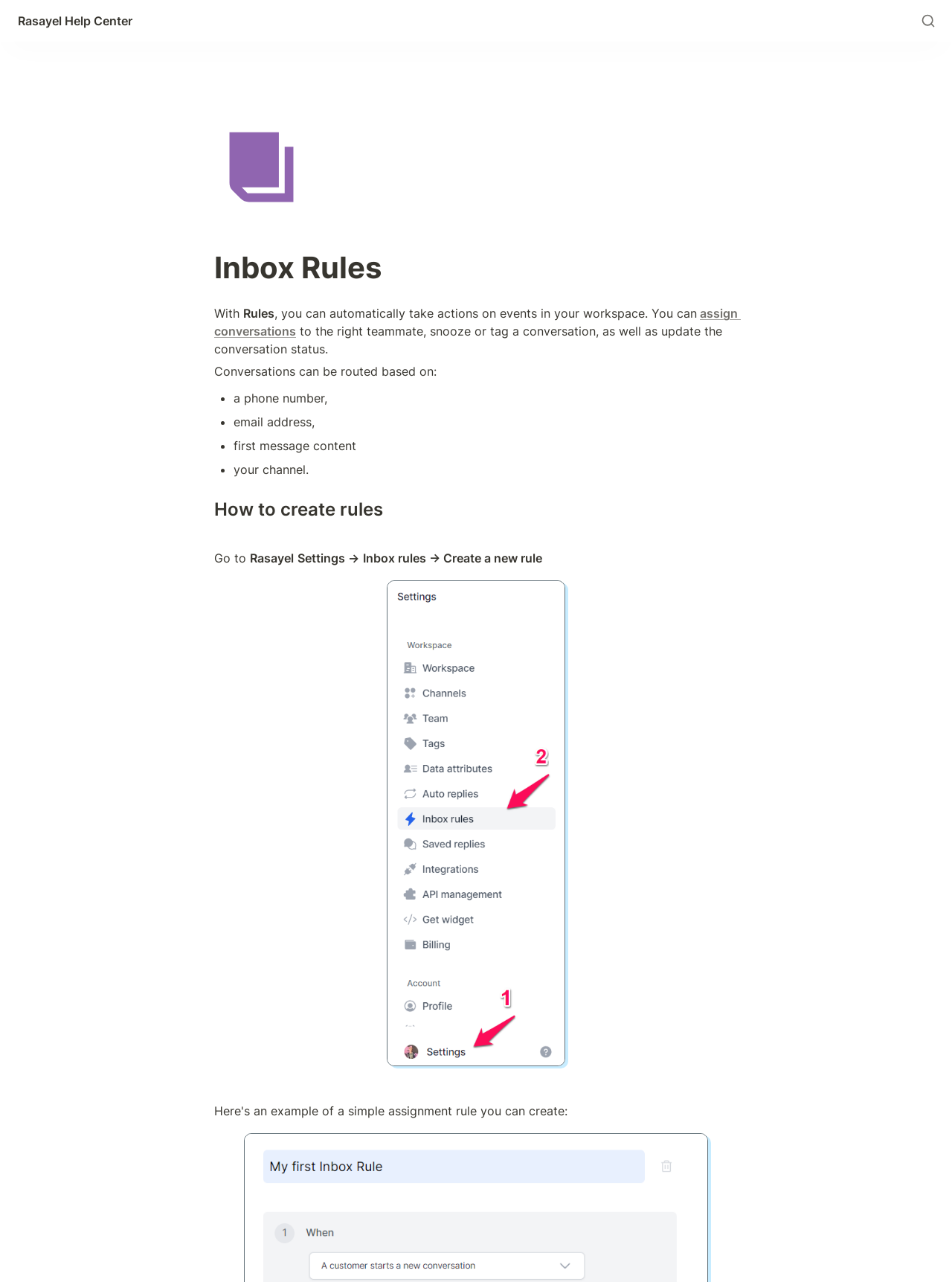Based on what you see in the screenshot, provide a thorough answer to this question: Where can users create a new rule?

The webpage instructs users to go to Rasayel Settings, then navigate to Inbox rules, and finally click on 'Create a new rule' to create a new rule, as indicated by the step-by-step instructions on the webpage.